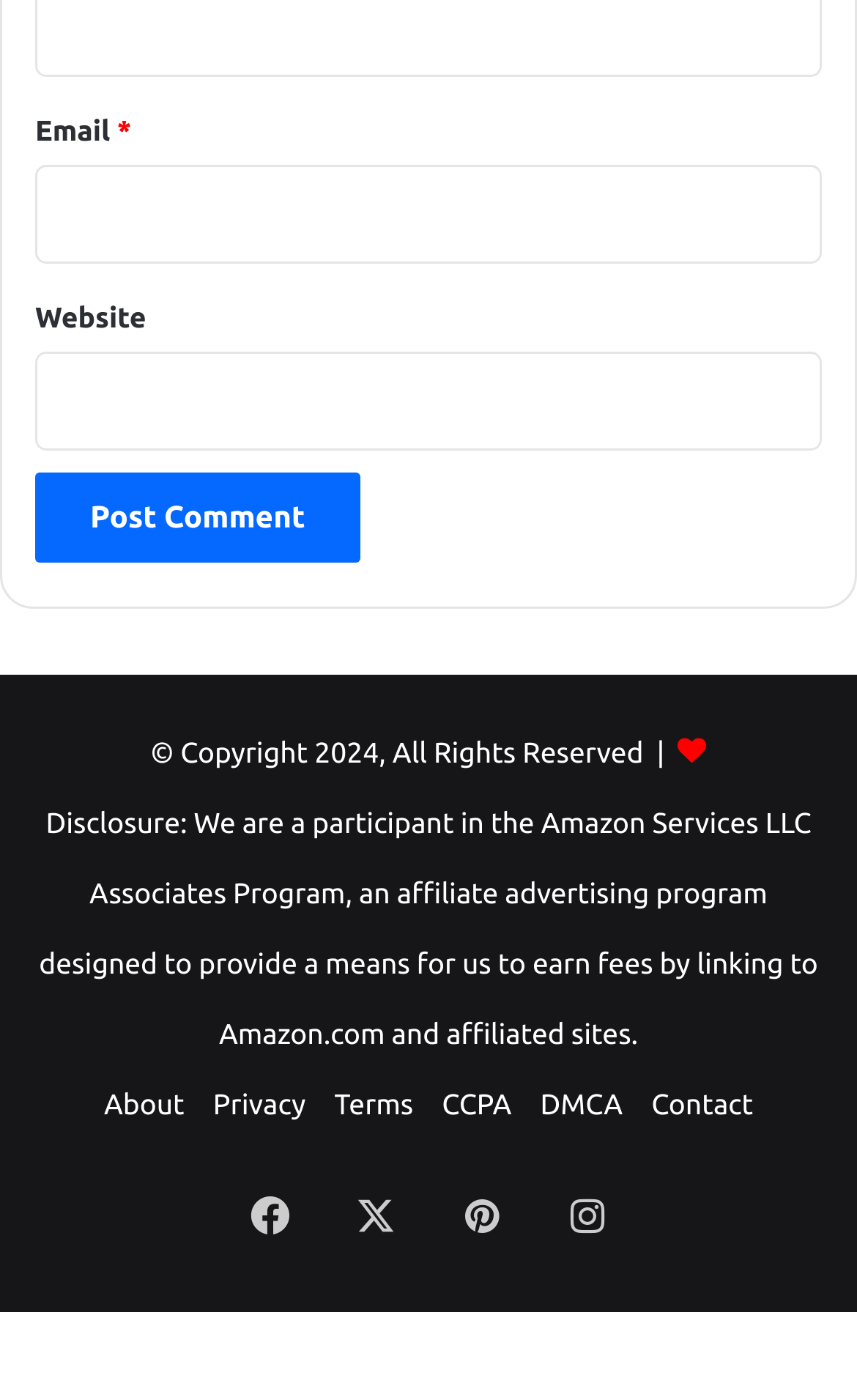Respond to the question below with a single word or phrase:
How many links are available in the footer section?

6